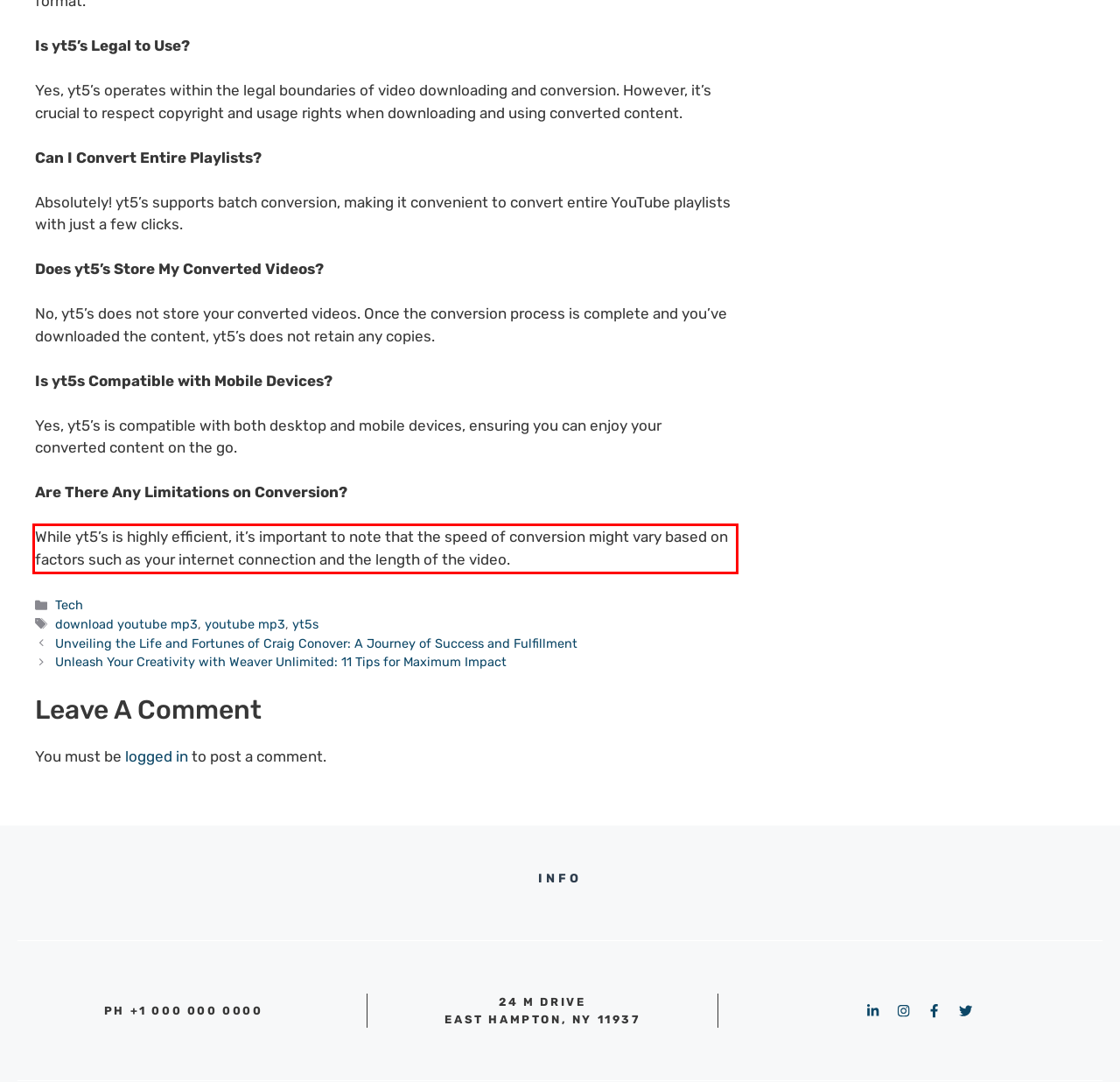Identify the text inside the red bounding box on the provided webpage screenshot by performing OCR.

While yt5’s is highly efficient, it’s important to note that the speed of conversion might vary based on factors such as your internet connection and the length of the video.